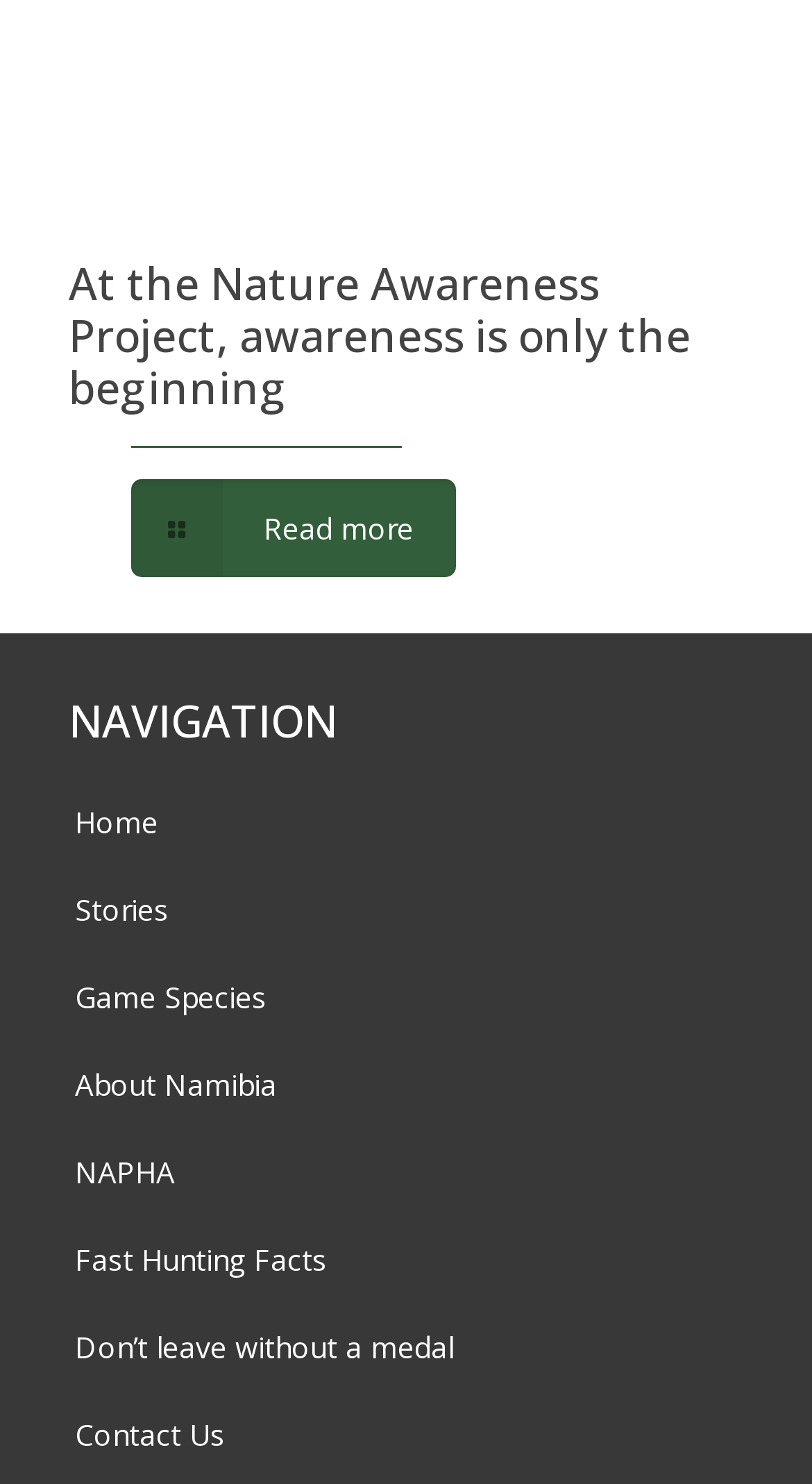Based on the image, provide a detailed and complete answer to the question: 
What is the theme of the 'Fast Hunting Facts' link?

The link 'Fast Hunting Facts' is located in the navigation section, suggesting that it provides information about hunting, possibly related to game species and conservation in Namibia.